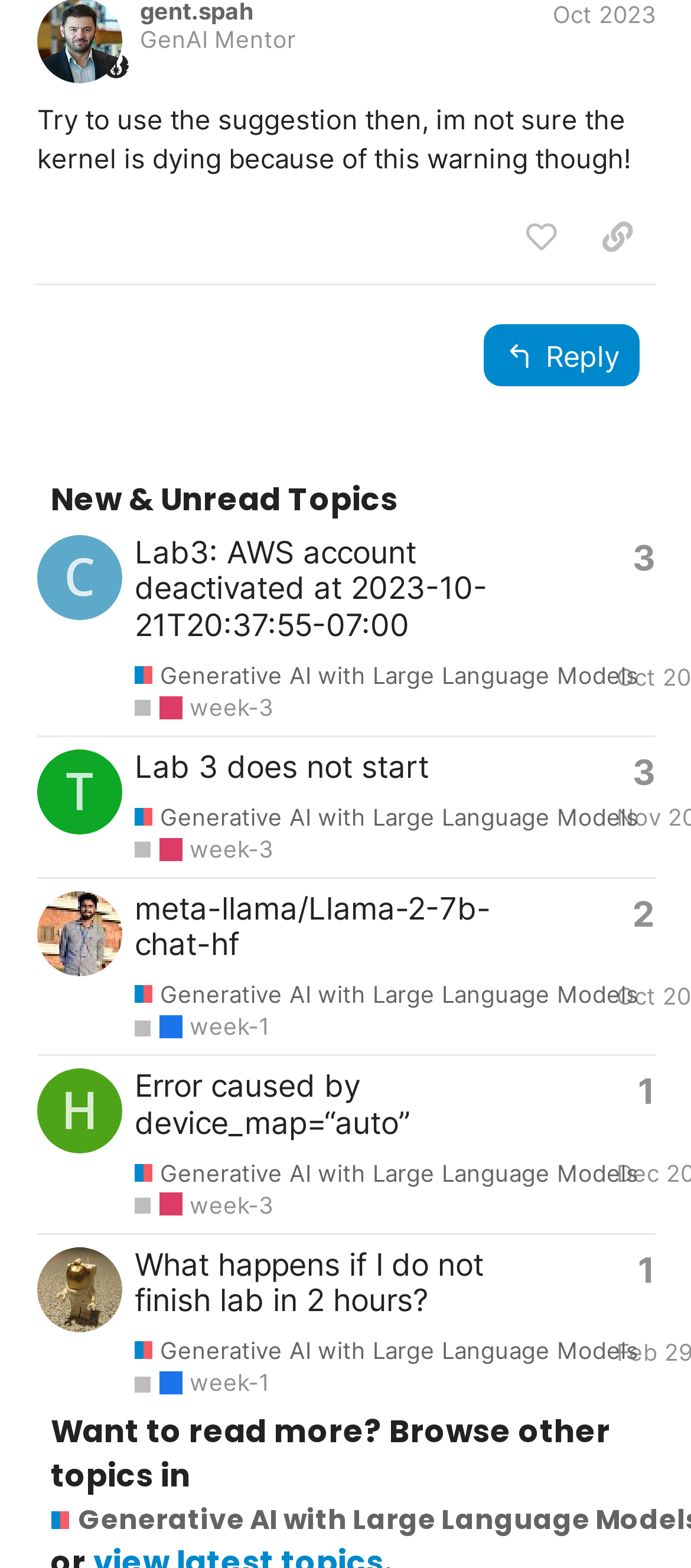Locate the bounding box coordinates of the area where you should click to accomplish the instruction: "Click on the 'Reply' button".

[0.701, 0.207, 0.927, 0.246]